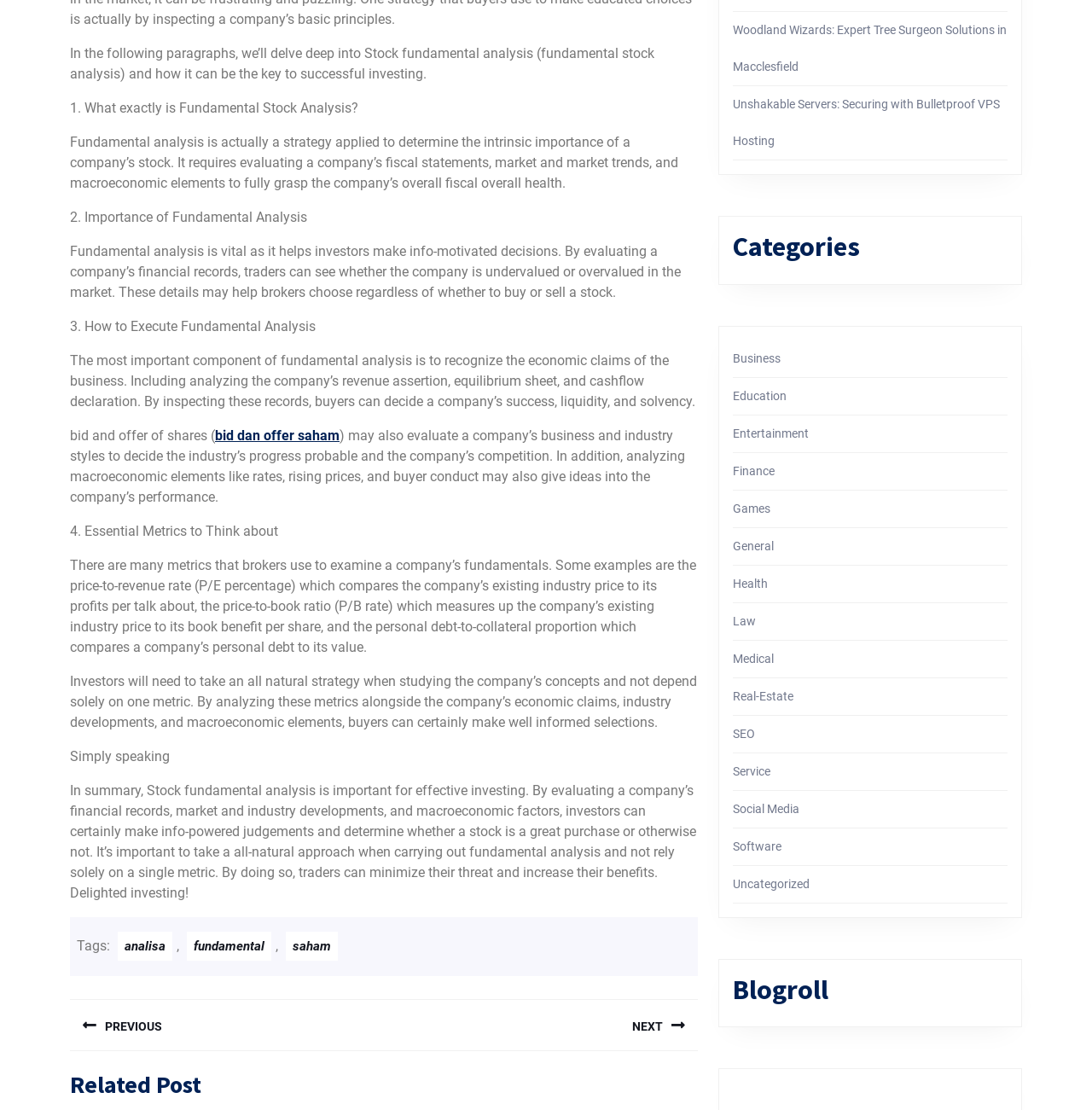Predict the bounding box for the UI component with the following description: "PREVIOUS Previous post:".

[0.064, 0.9, 0.352, 0.947]